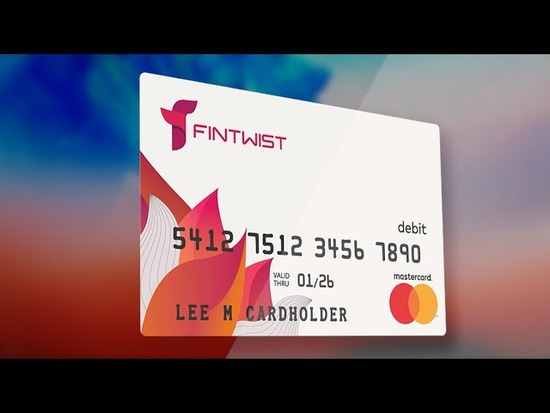What is the logo at the top left of the Fintwist debit card?
Based on the screenshot, provide your answer in one word or phrase.

Fintwist logo